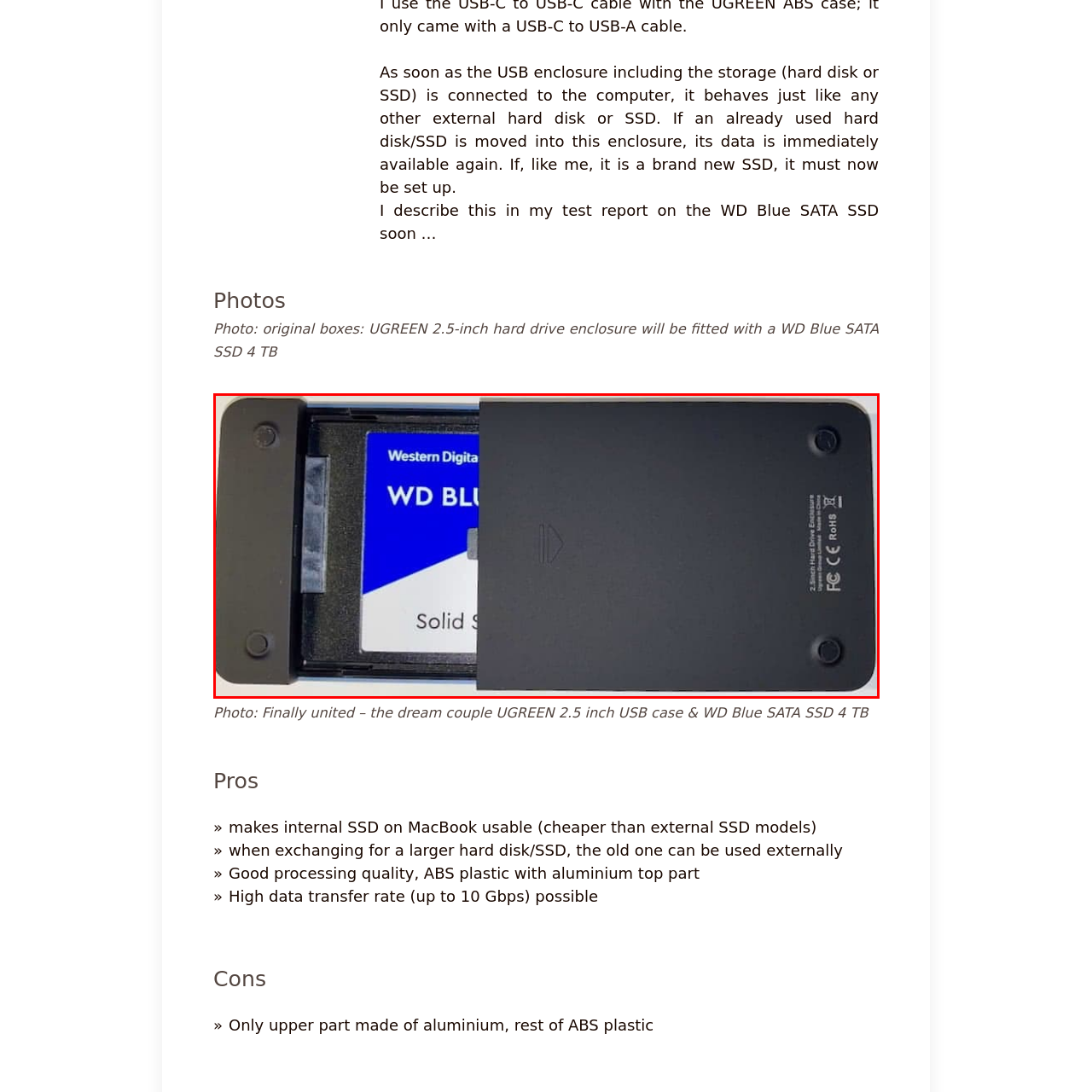What is the purpose of the enclosure?
Pay attention to the image surrounded by the red bounding box and answer the question in detail based on the image.

The purpose of the enclosure is inferred from the caption, which states that the enclosure is designed to hold the SSD, allowing for efficient data transfer and external use.